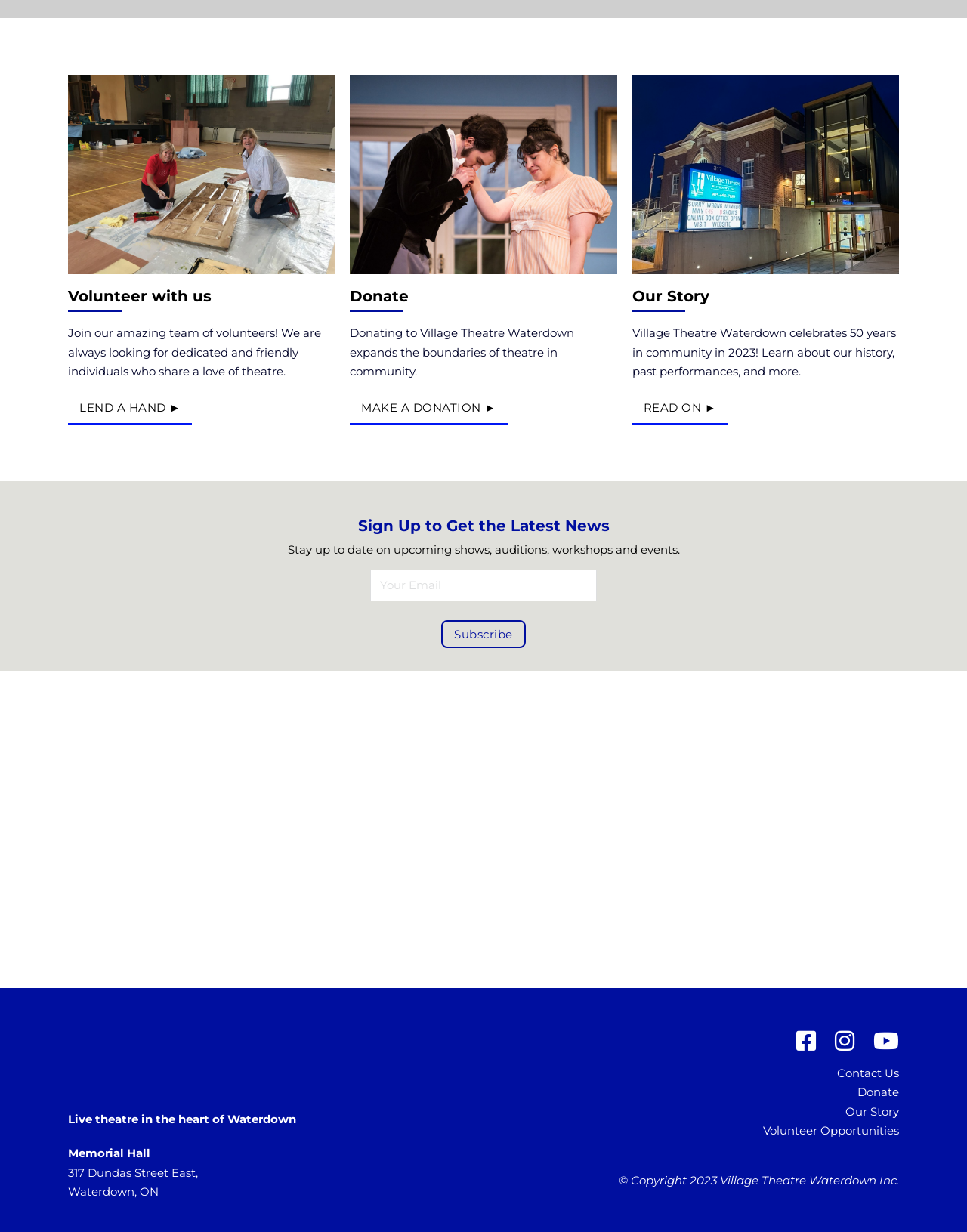Provide the bounding box coordinates of the area you need to click to execute the following instruction: "Check out the blog".

None